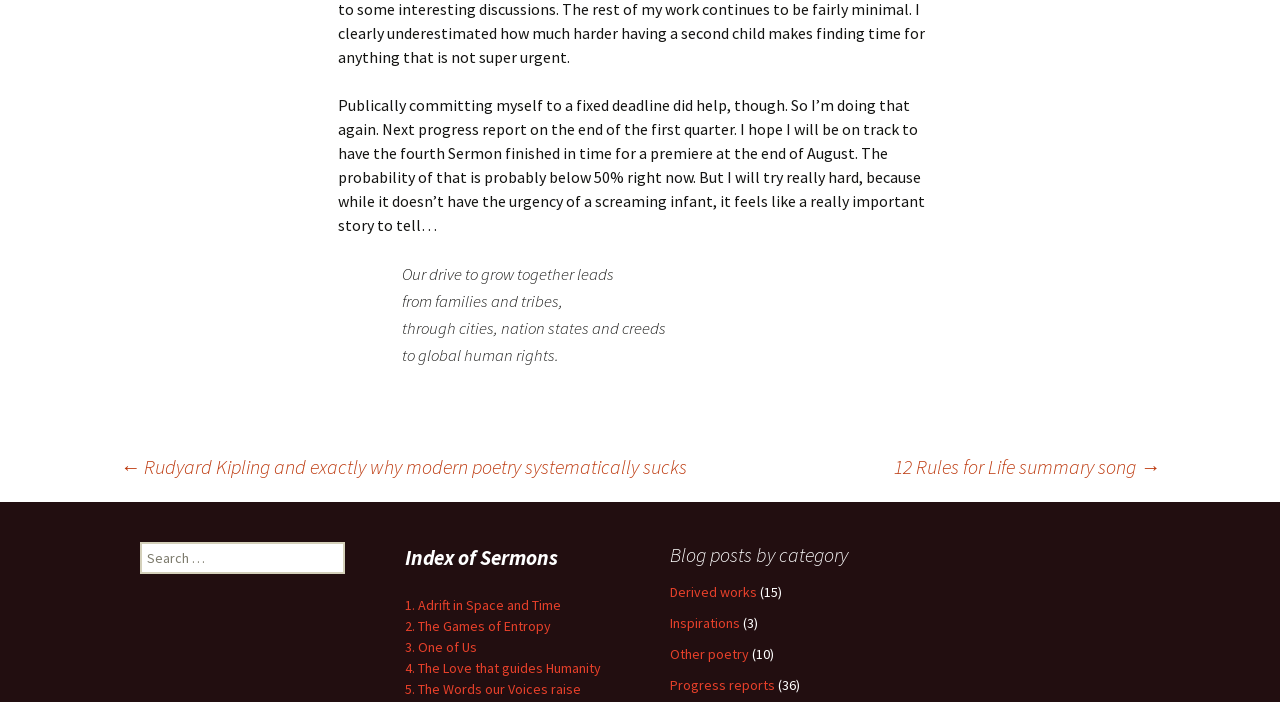Based on the element description: "Index of Sermons", identify the UI element and provide its bounding box coordinates. Use four float numbers between 0 and 1, [left, top, right, bottom].

[0.316, 0.785, 0.436, 0.811]